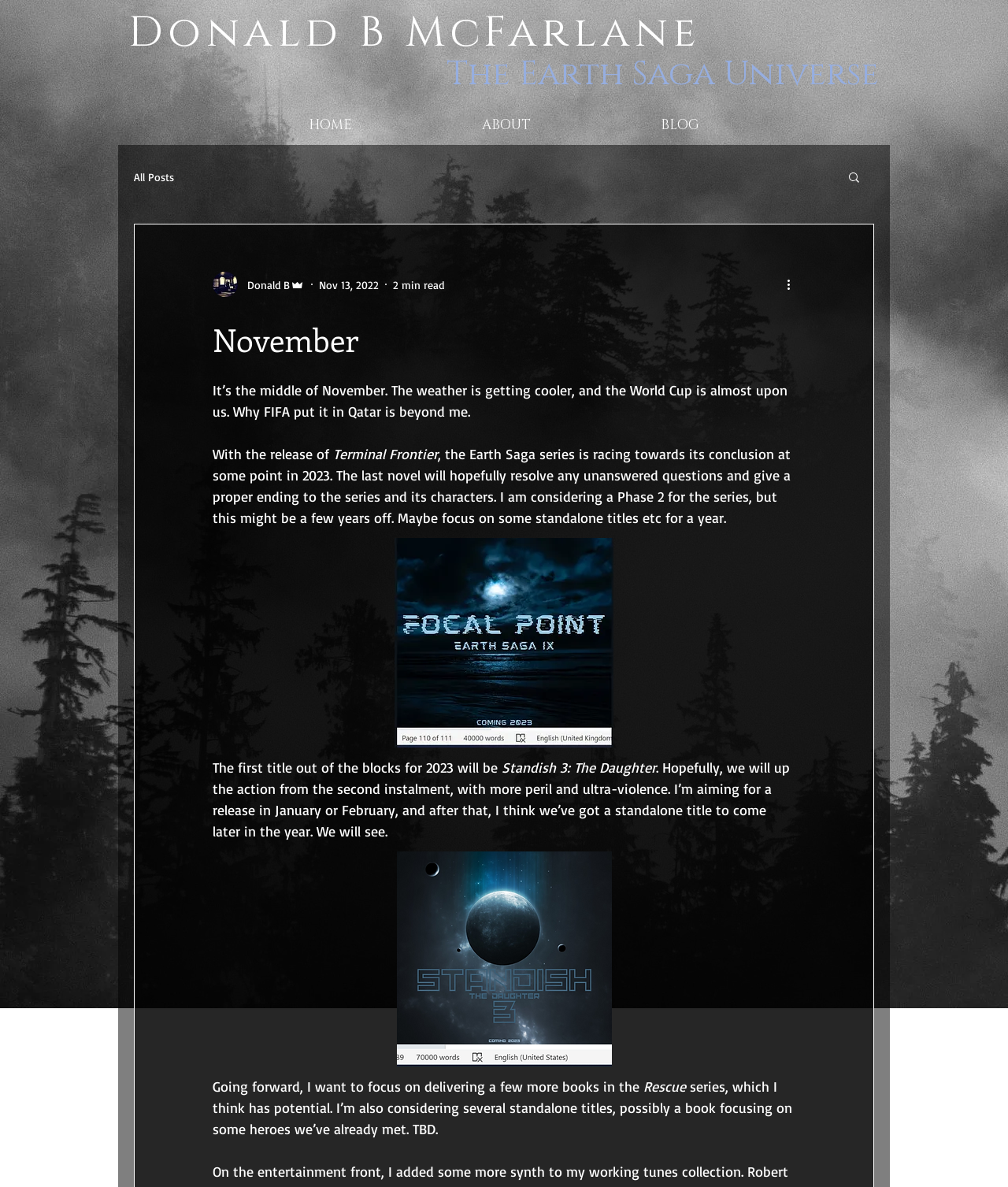How many minutes does it take to read this article?
Examine the screenshot and reply with a single word or phrase.

2 min